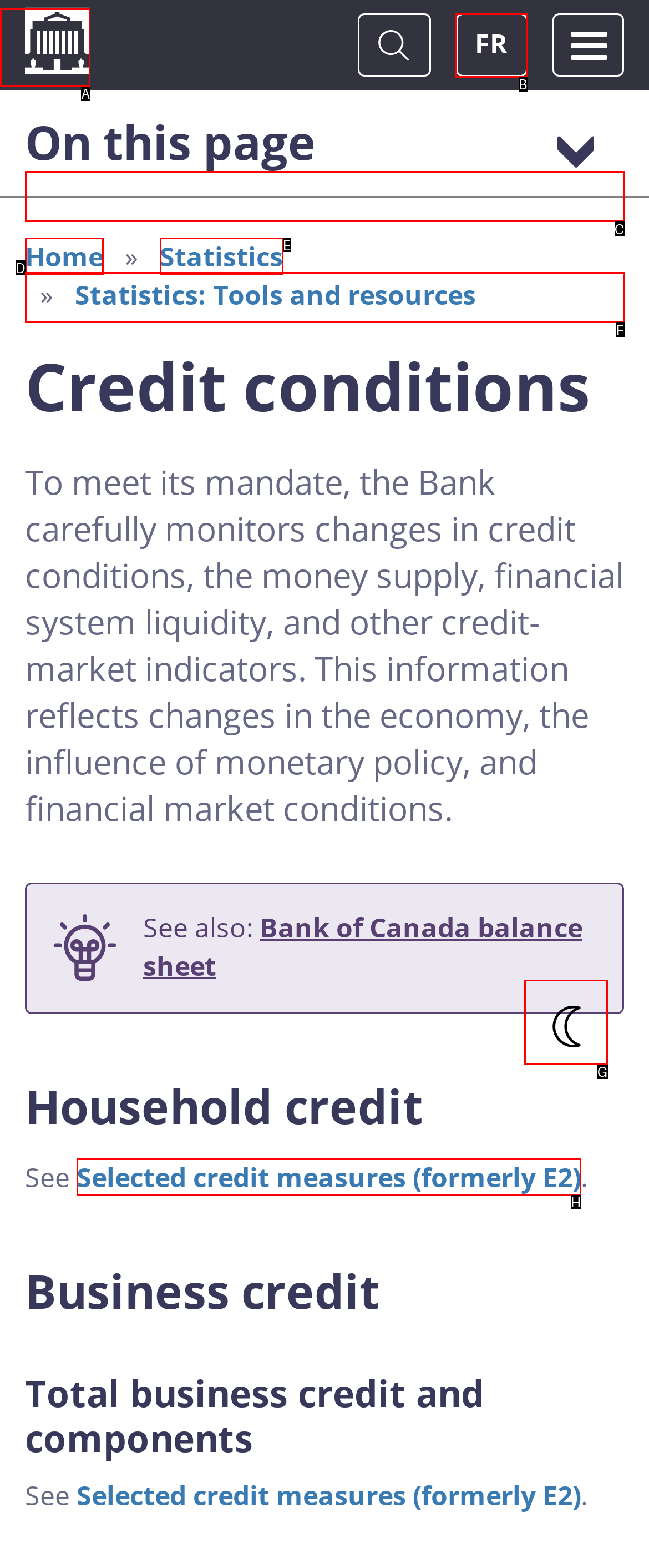Indicate which lettered UI element to click to fulfill the following task: Change theme
Provide the letter of the correct option.

G